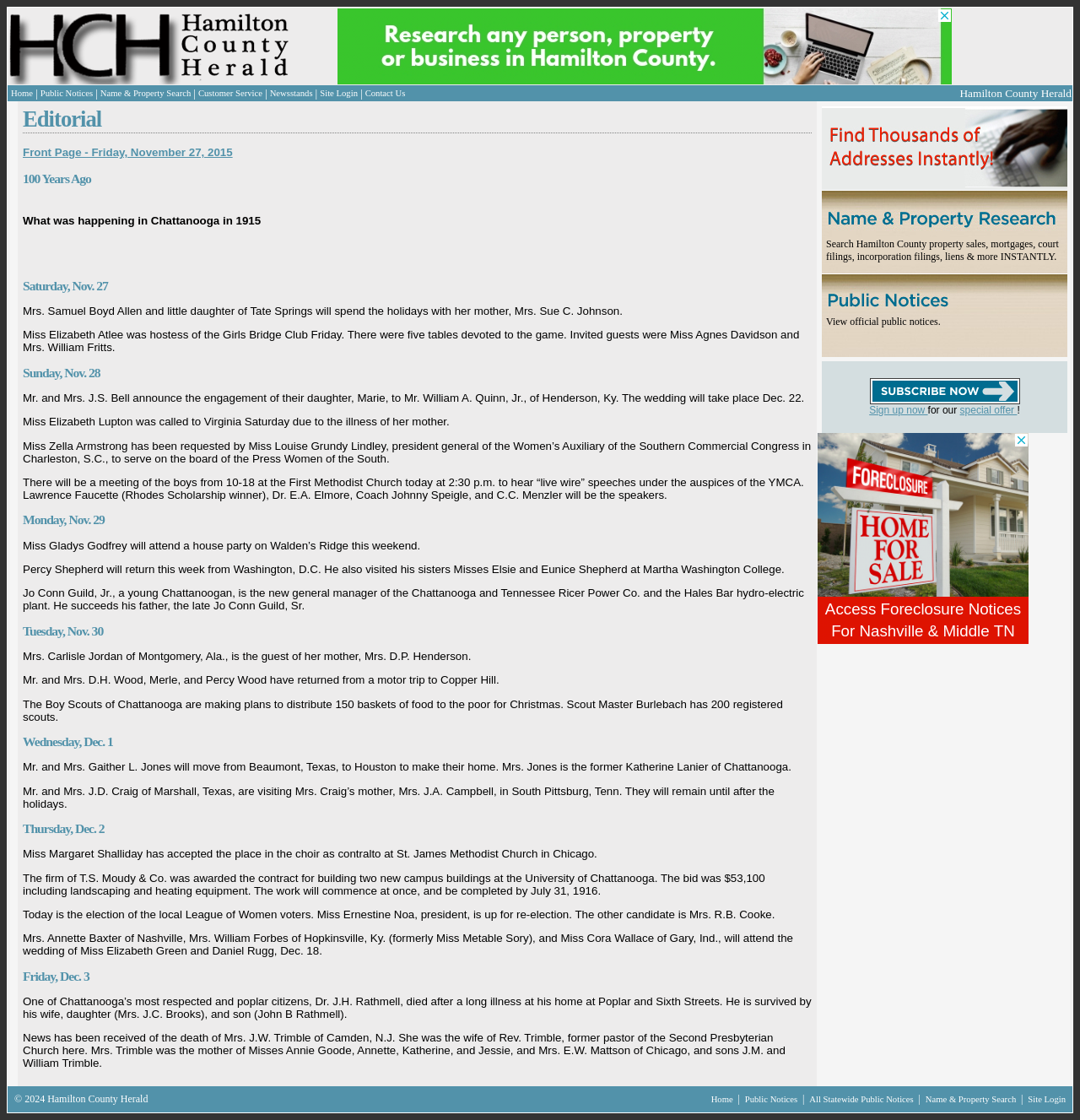Please identify the bounding box coordinates of the element I should click to complete this instruction: 'Login to Site'. The coordinates should be given as four float numbers between 0 and 1, like this: [left, top, right, bottom].

[0.296, 0.079, 0.331, 0.087]